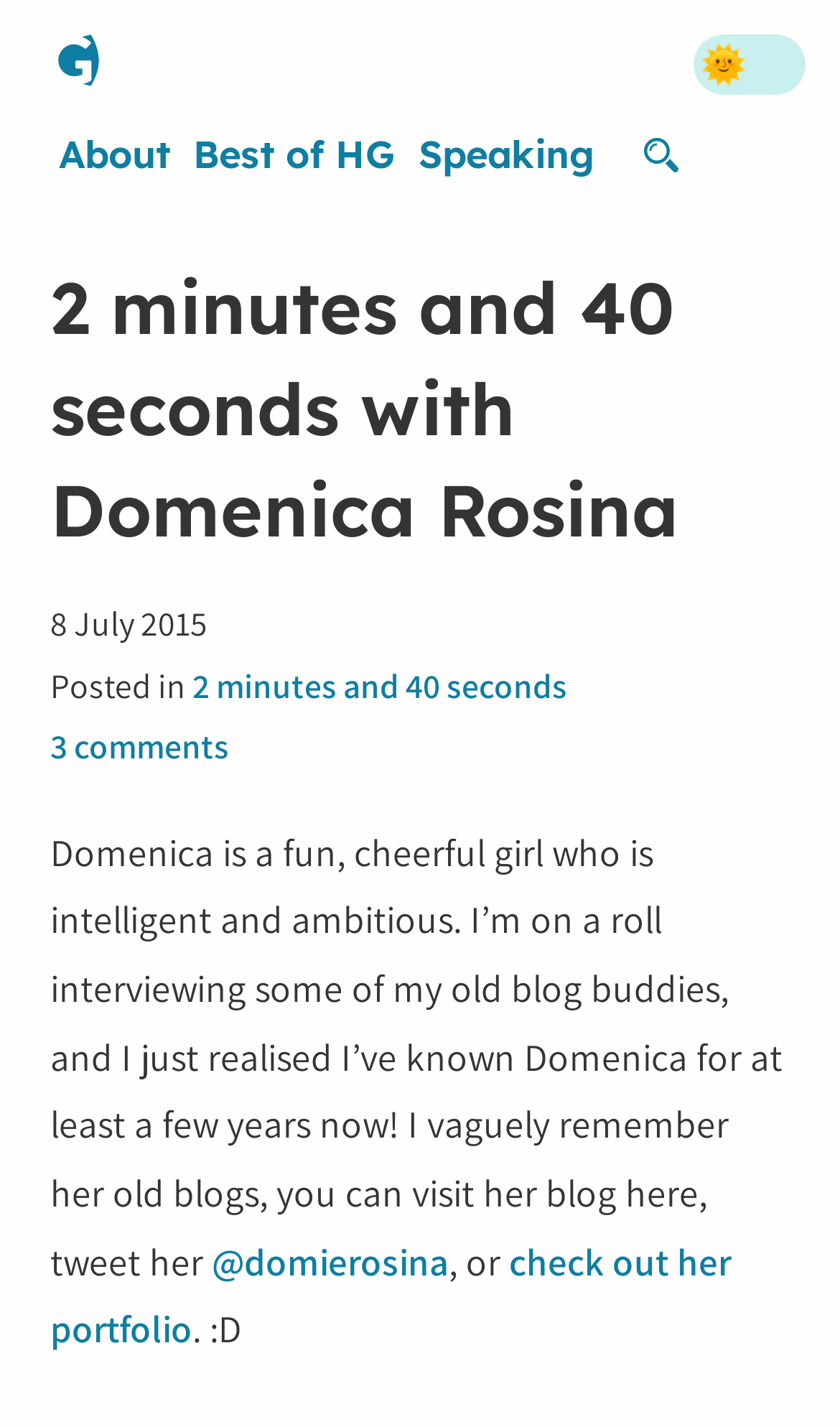Determine the bounding box coordinates for the region that must be clicked to execute the following instruction: "click on search button".

None